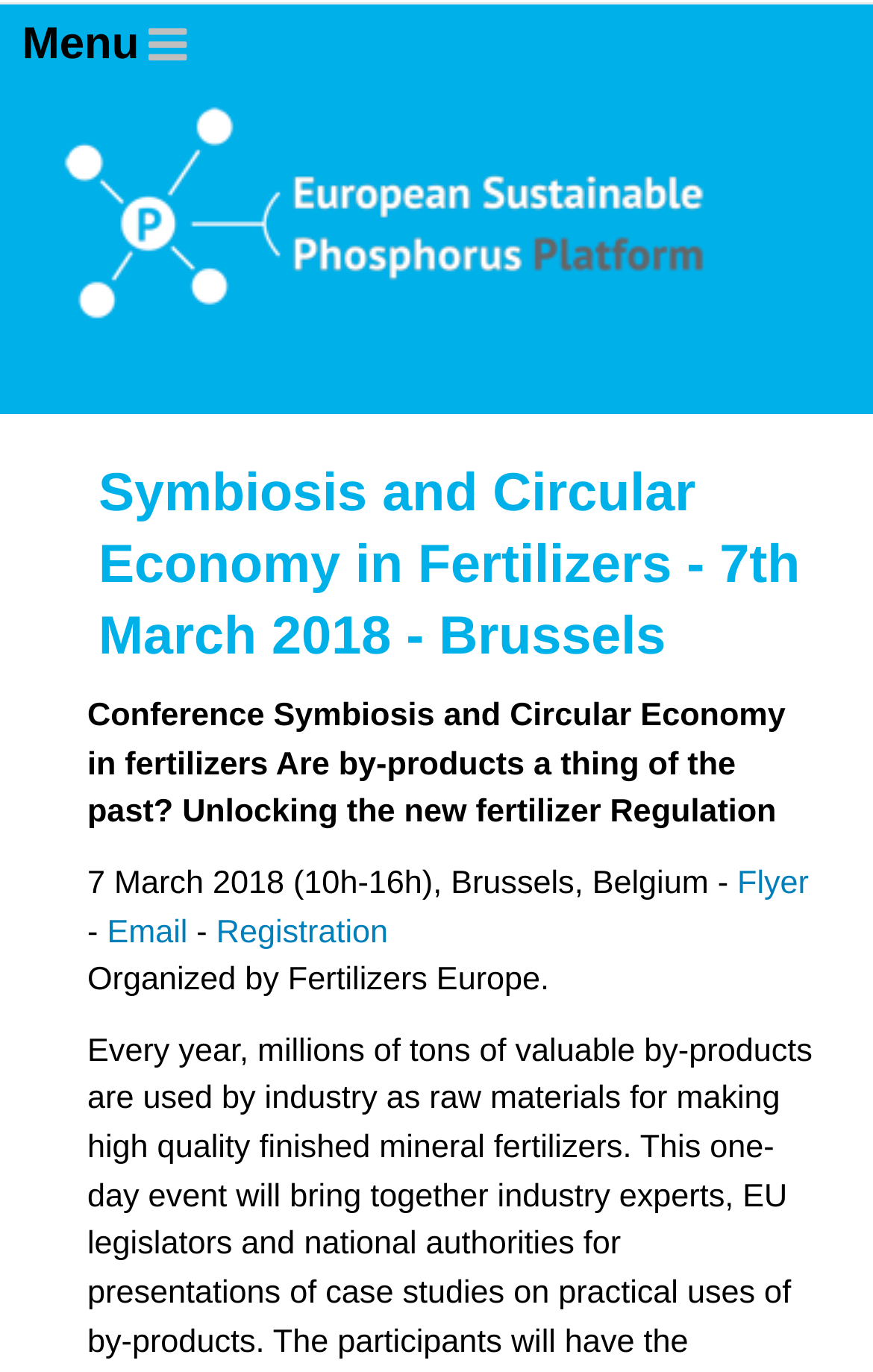Bounding box coordinates are to be given in the format (top-left x, top-left y, bottom-right x, bottom-right y). All values must be floating point numbers between 0 and 1. Provide the bounding box coordinate for the UI element described as: Registration

[0.248, 0.667, 0.445, 0.693]